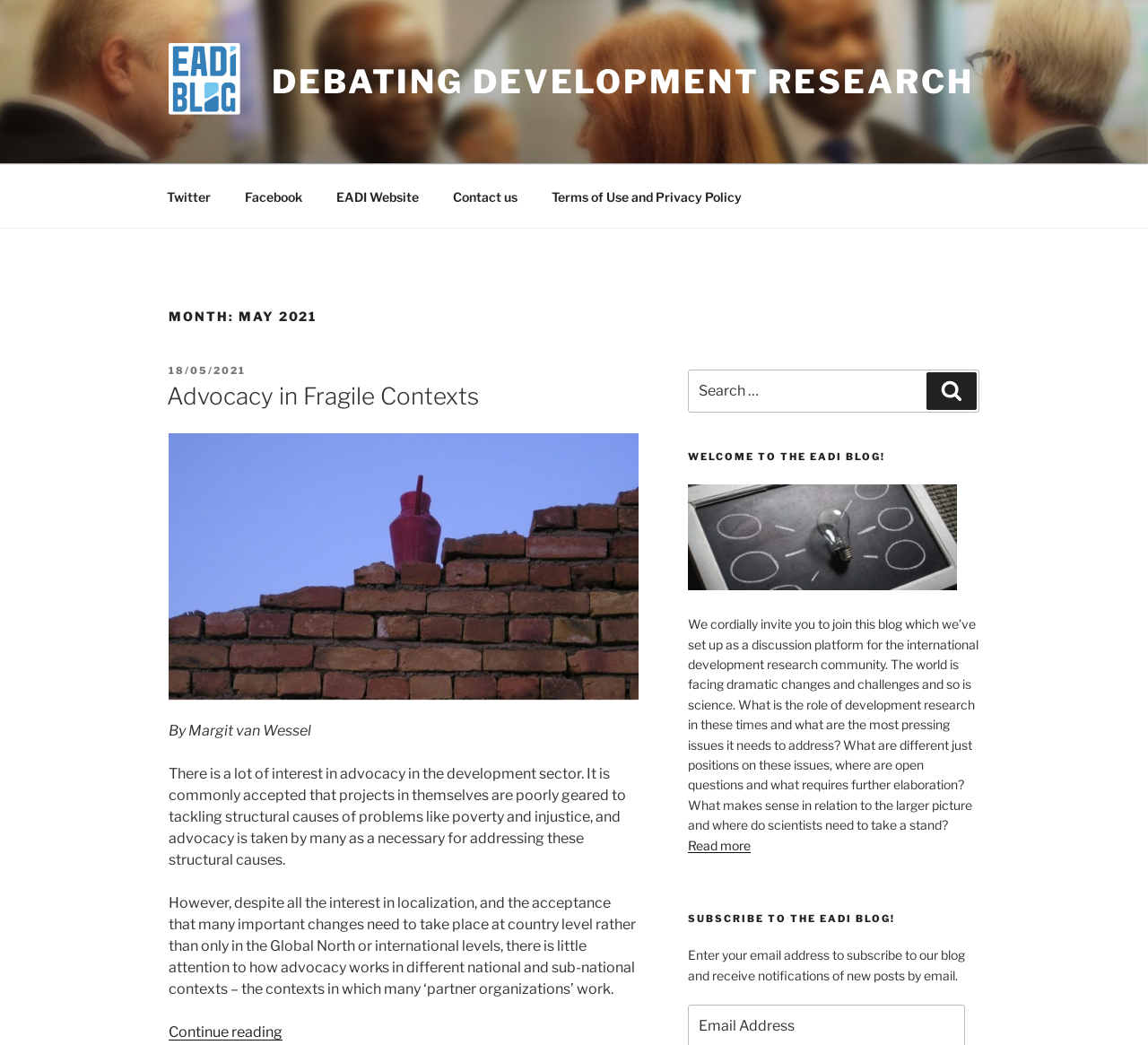Using the details in the image, give a detailed response to the question below:
What is the purpose of the search box?

I found the purpose of the search box by looking at the static text element with the text 'Search for:' which is a child element of the search box element.